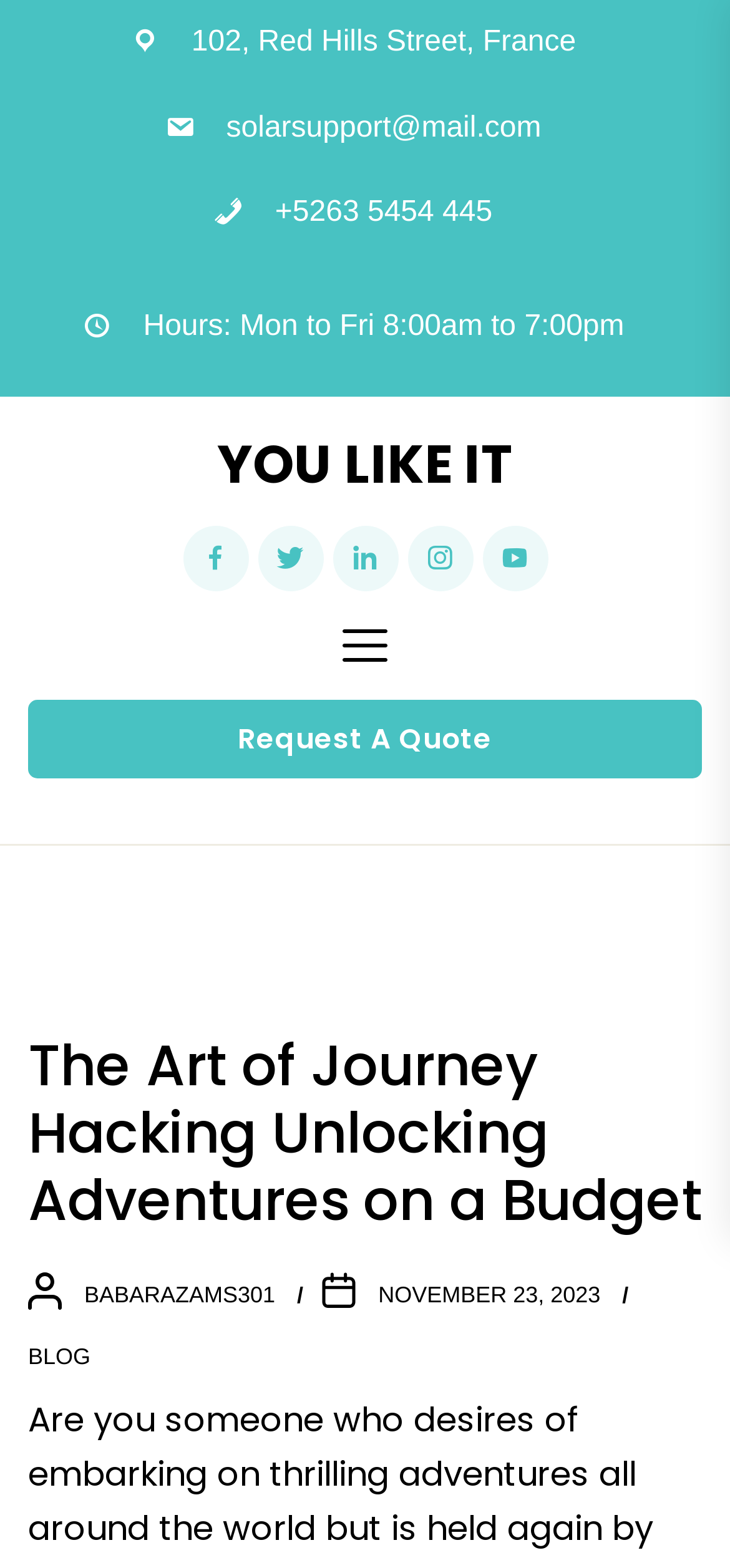Respond to the question below with a single word or phrase:
What are the office hours of the website?

Mon to Fri 8:00am to 7:00pm